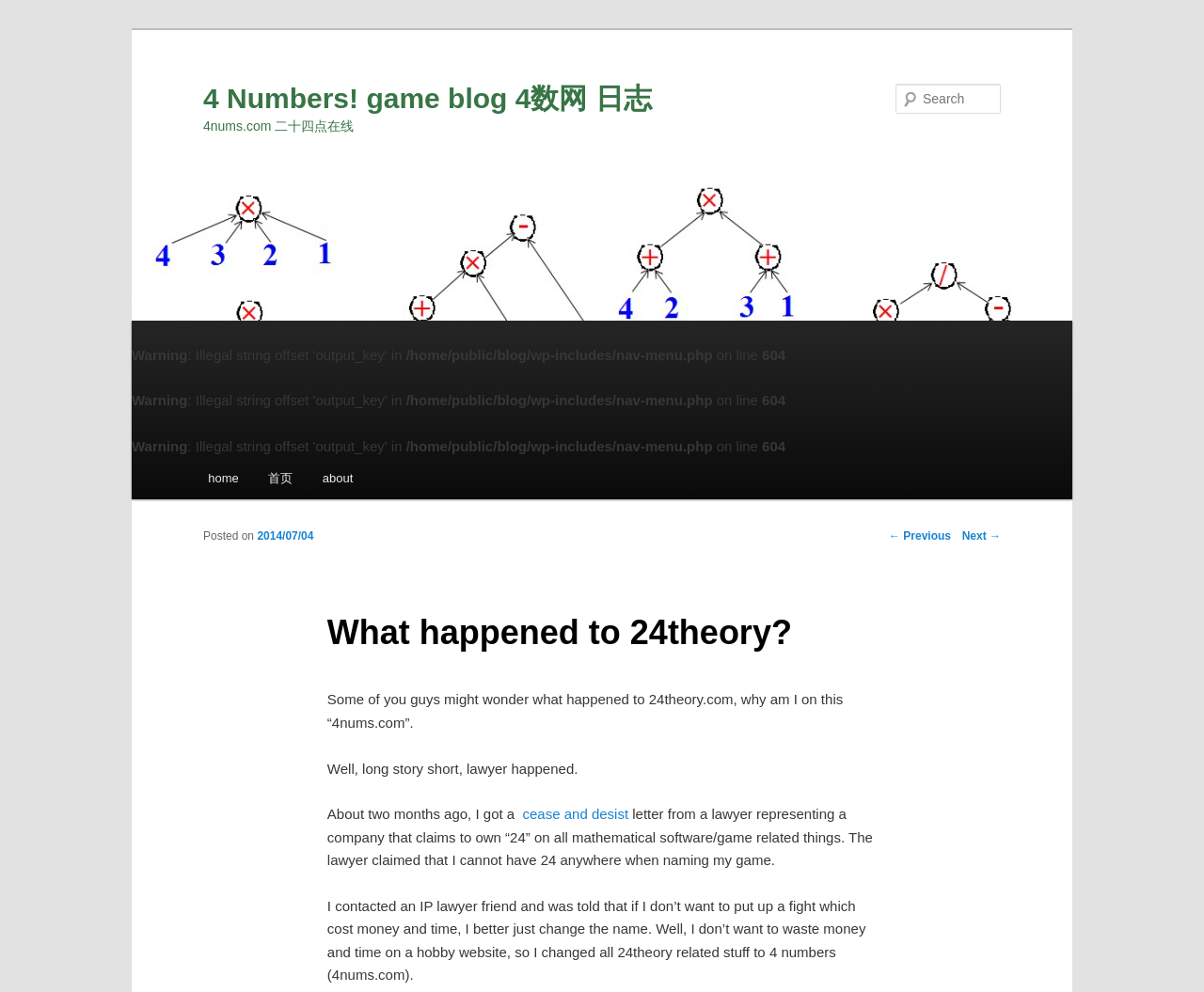Find the bounding box coordinates of the clickable area required to complete the following action: "Search for something".

[0.744, 0.084, 0.831, 0.115]